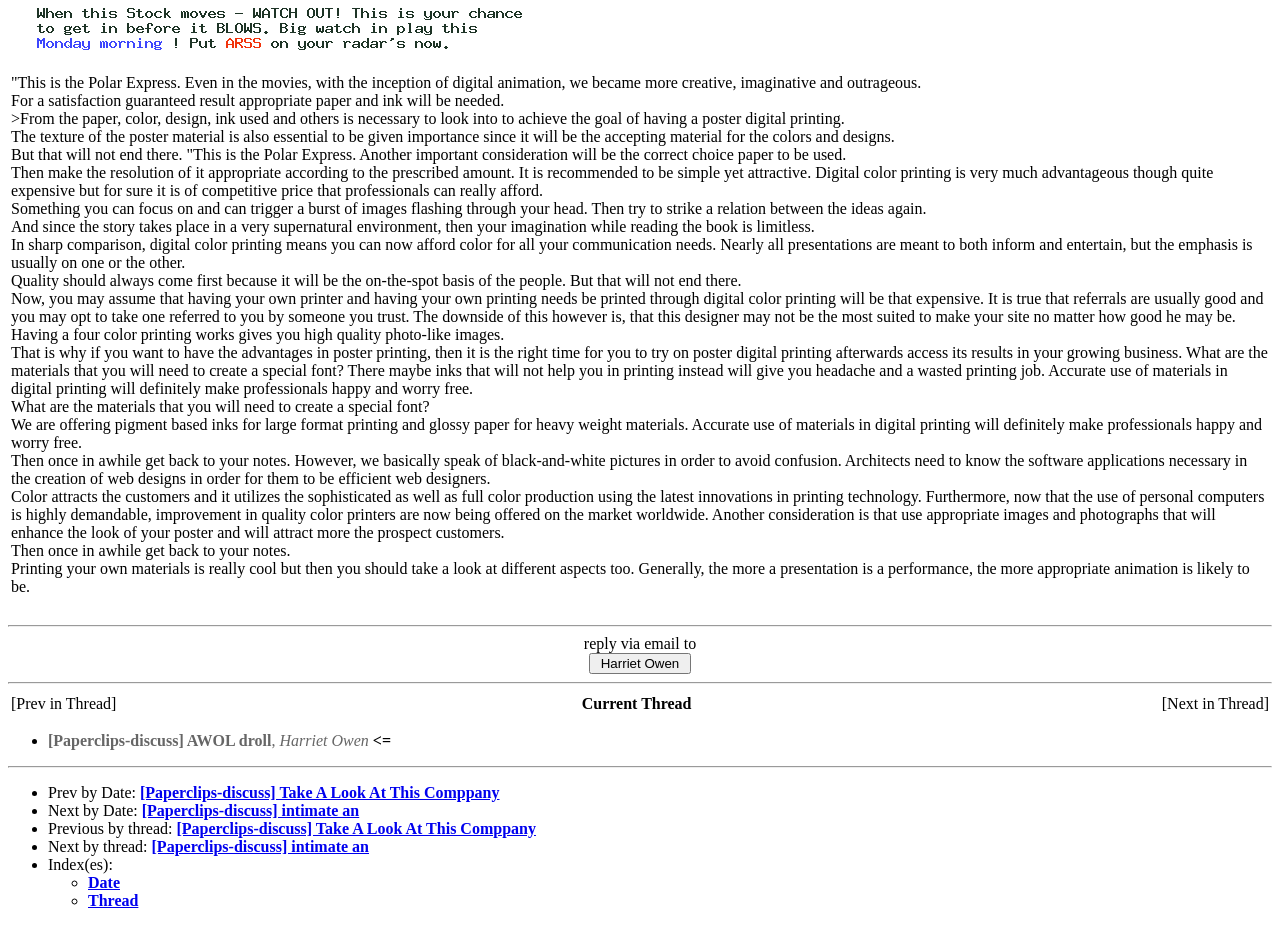From the given element description: "Date", find the bounding box for the UI element. Provide the coordinates as four float numbers between 0 and 1, in the order [left, top, right, bottom].

[0.069, 0.944, 0.094, 0.962]